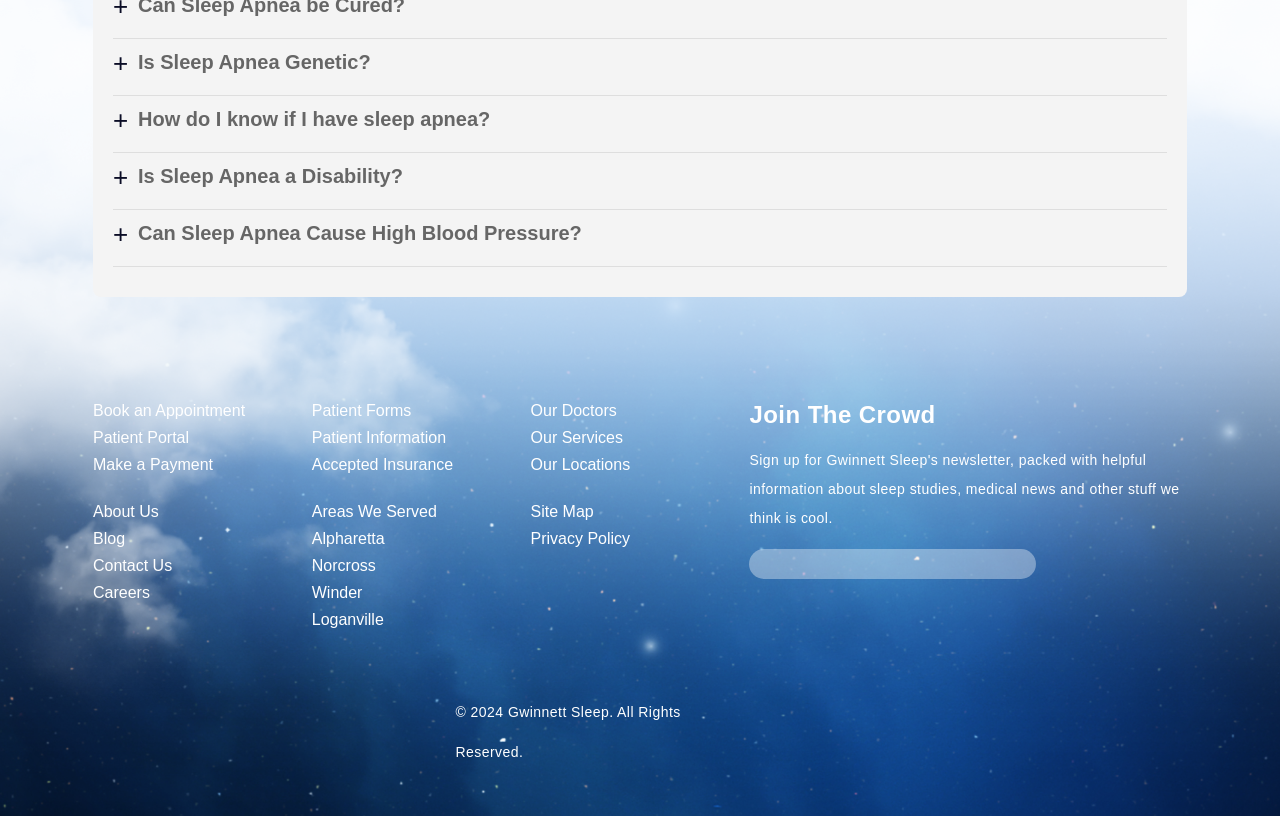Find the bounding box coordinates for the element that must be clicked to complete the instruction: "Click the 'Book an Appointment' link". The coordinates should be four float numbers between 0 and 1, indicated as [left, top, right, bottom].

[0.073, 0.492, 0.191, 0.513]